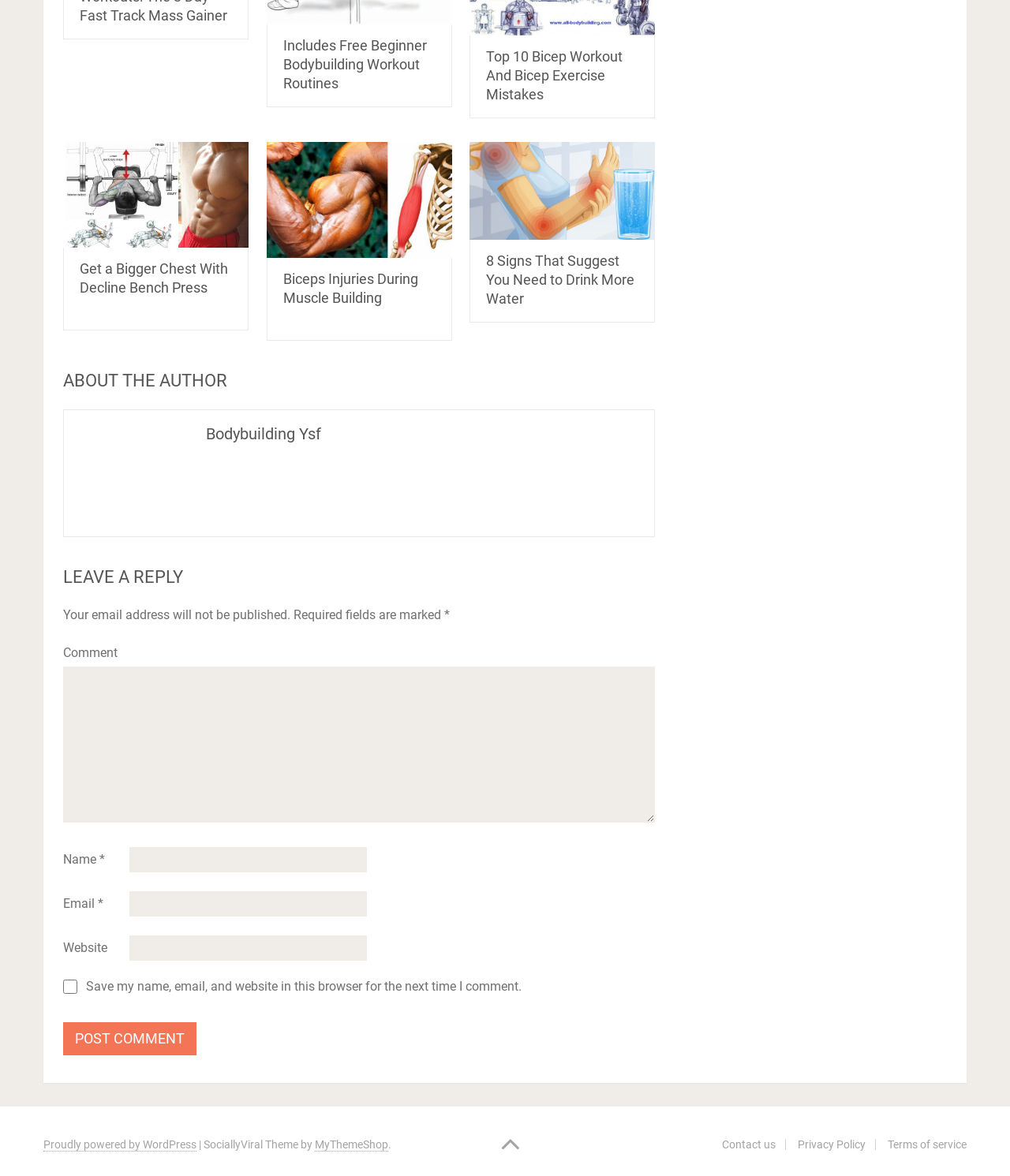Please identify the bounding box coordinates for the region that you need to click to follow this instruction: "Click on the link to get a bigger chest with decline bench press".

[0.062, 0.121, 0.246, 0.211]